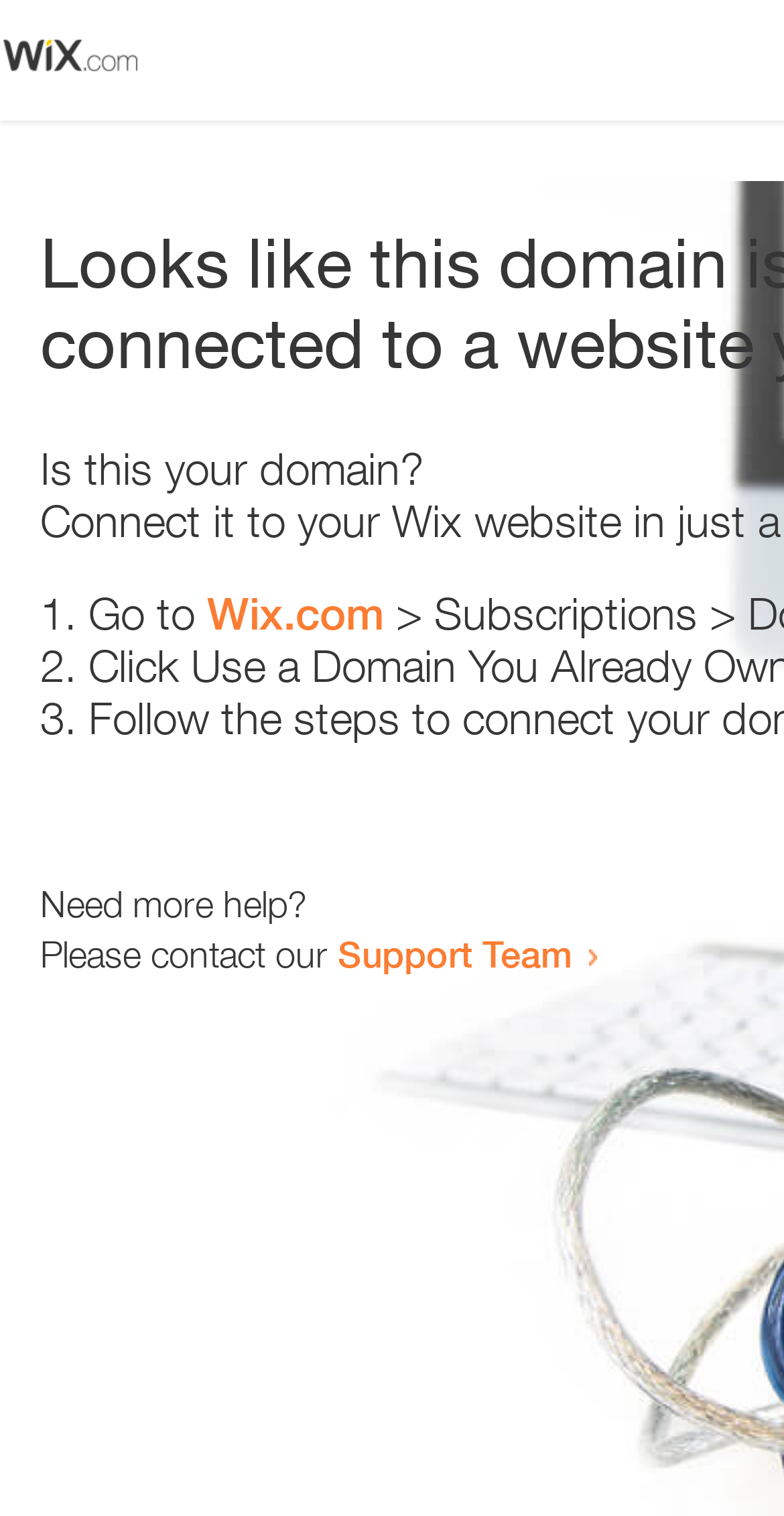How many steps are provided to resolve the issue?
Using the image as a reference, give an elaborate response to the question.

The webpage lists three steps, marked with list markers '1.', '2.', and '3.', to help the user resolve the issue with their domain.